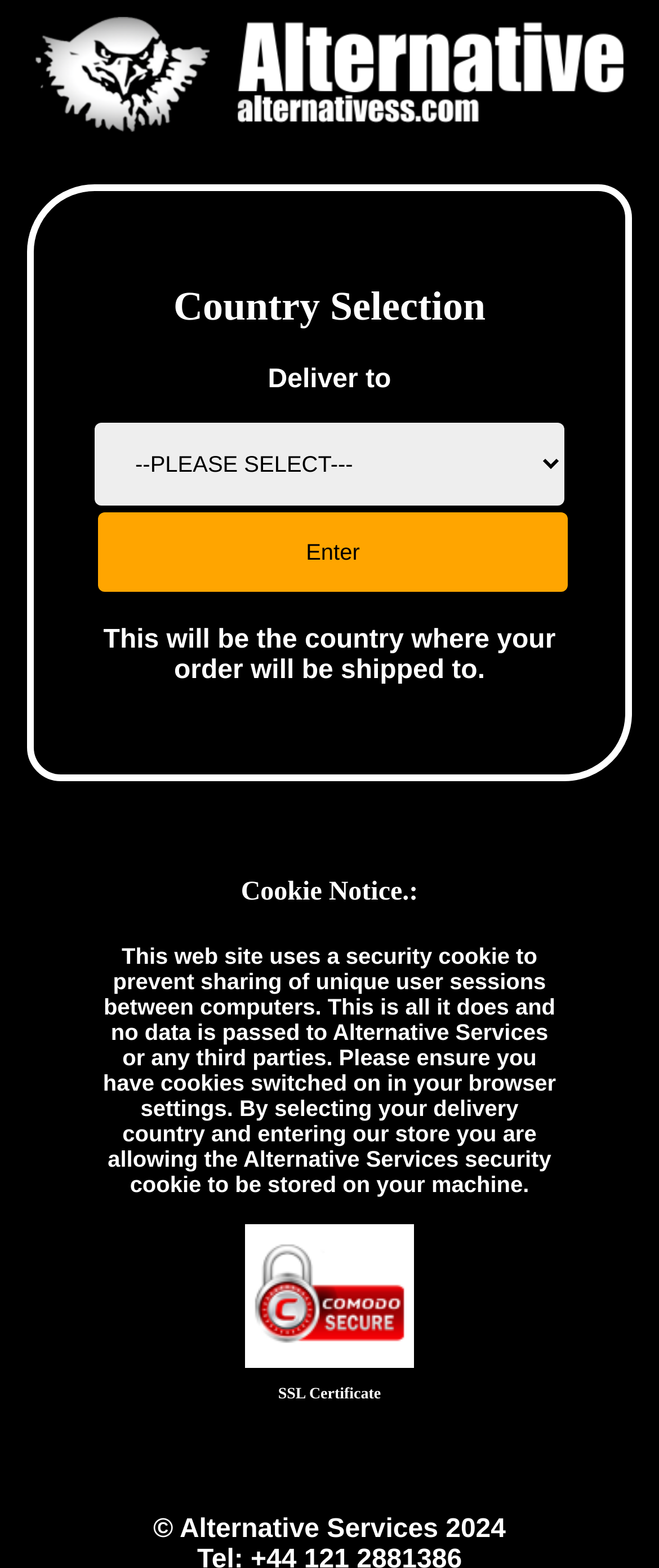Answer the question with a single word or phrase: 
What is the type of certificate shown at the bottom of the webpage?

SSL Certificate